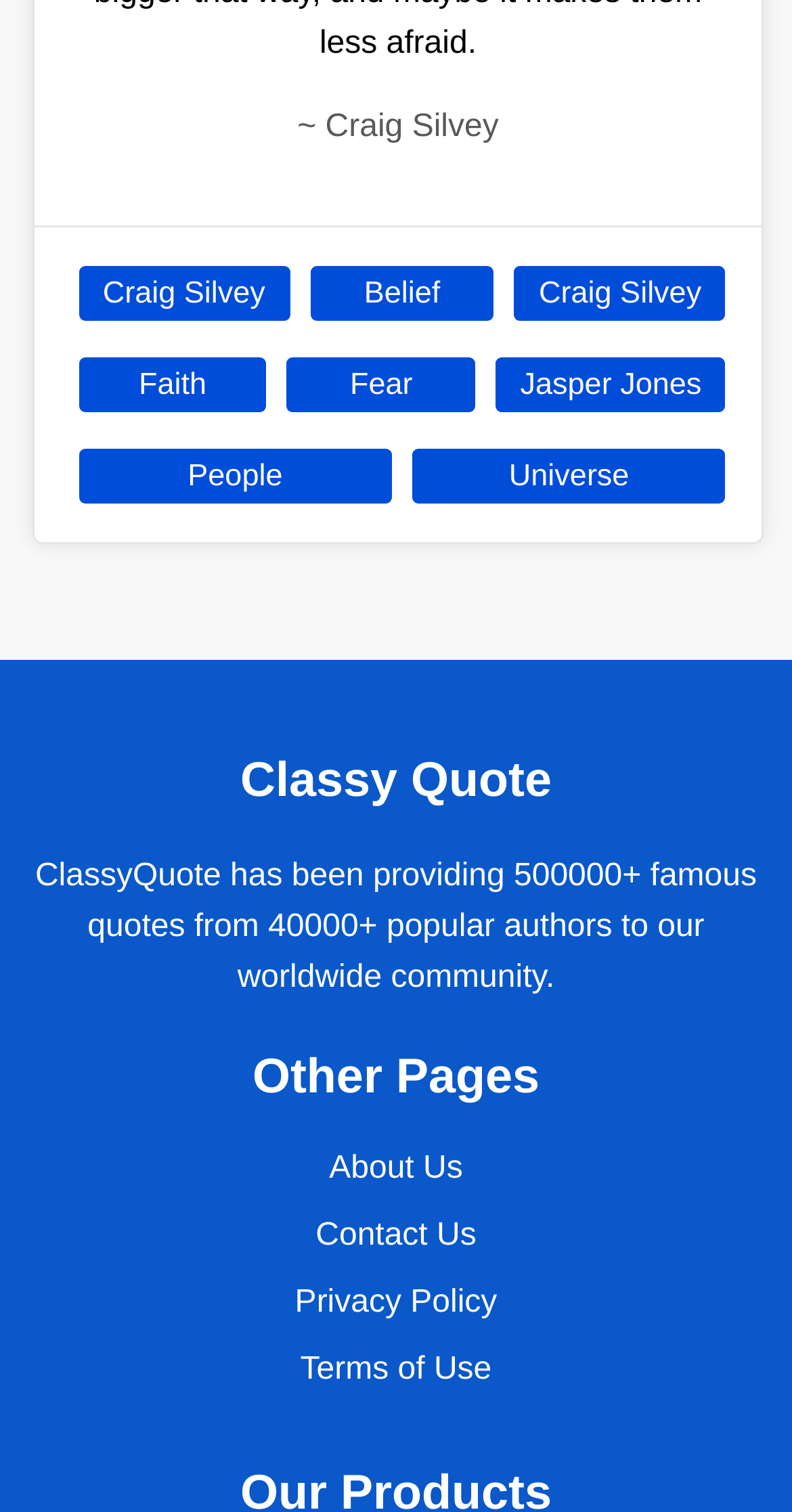Please find the bounding box coordinates of the clickable region needed to complete the following instruction: "Read Classy Quote". The bounding box coordinates must consist of four float numbers between 0 and 1, i.e., [left, top, right, bottom].

[0.04, 0.498, 0.96, 0.536]